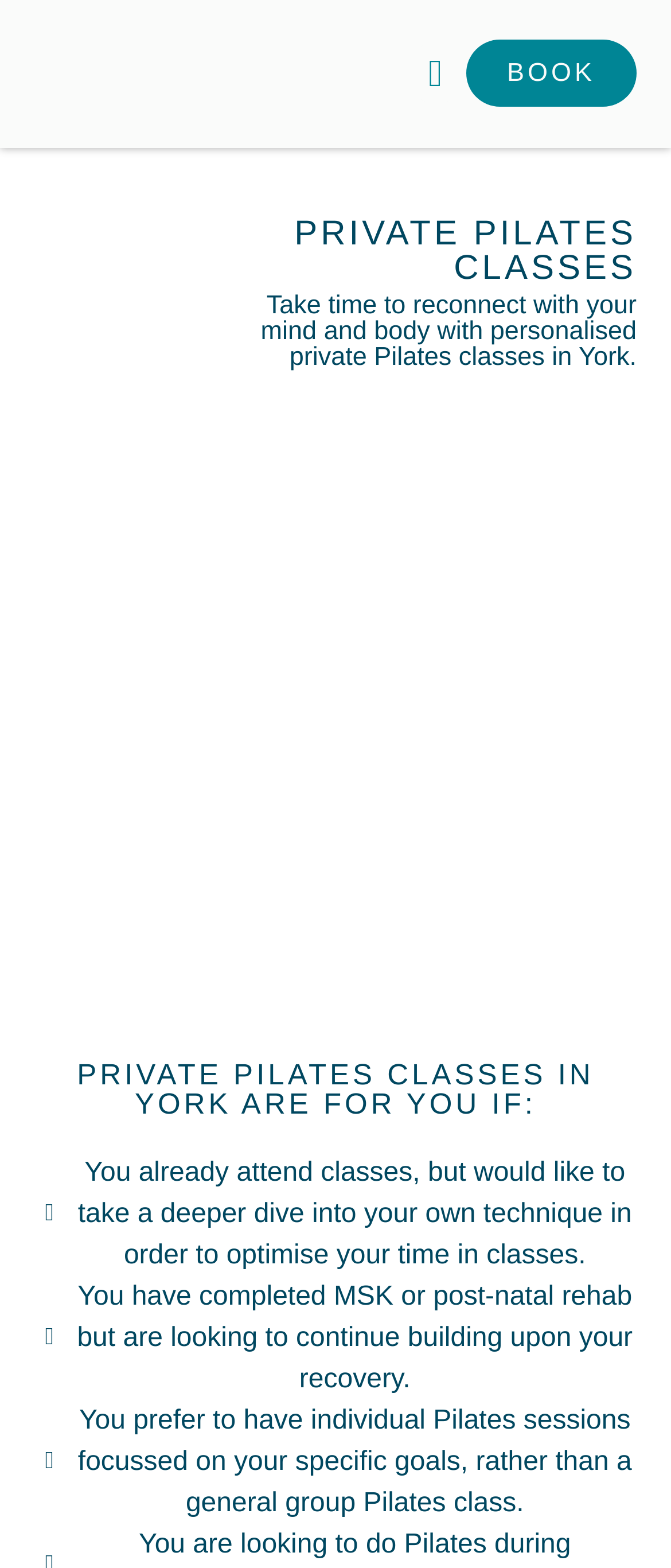Please provide a comprehensive response to the question based on the details in the image: What can be done on the webpage?

The webpage has a 'BOOK' link, which suggests that users can book a session or appointment on the webpage.